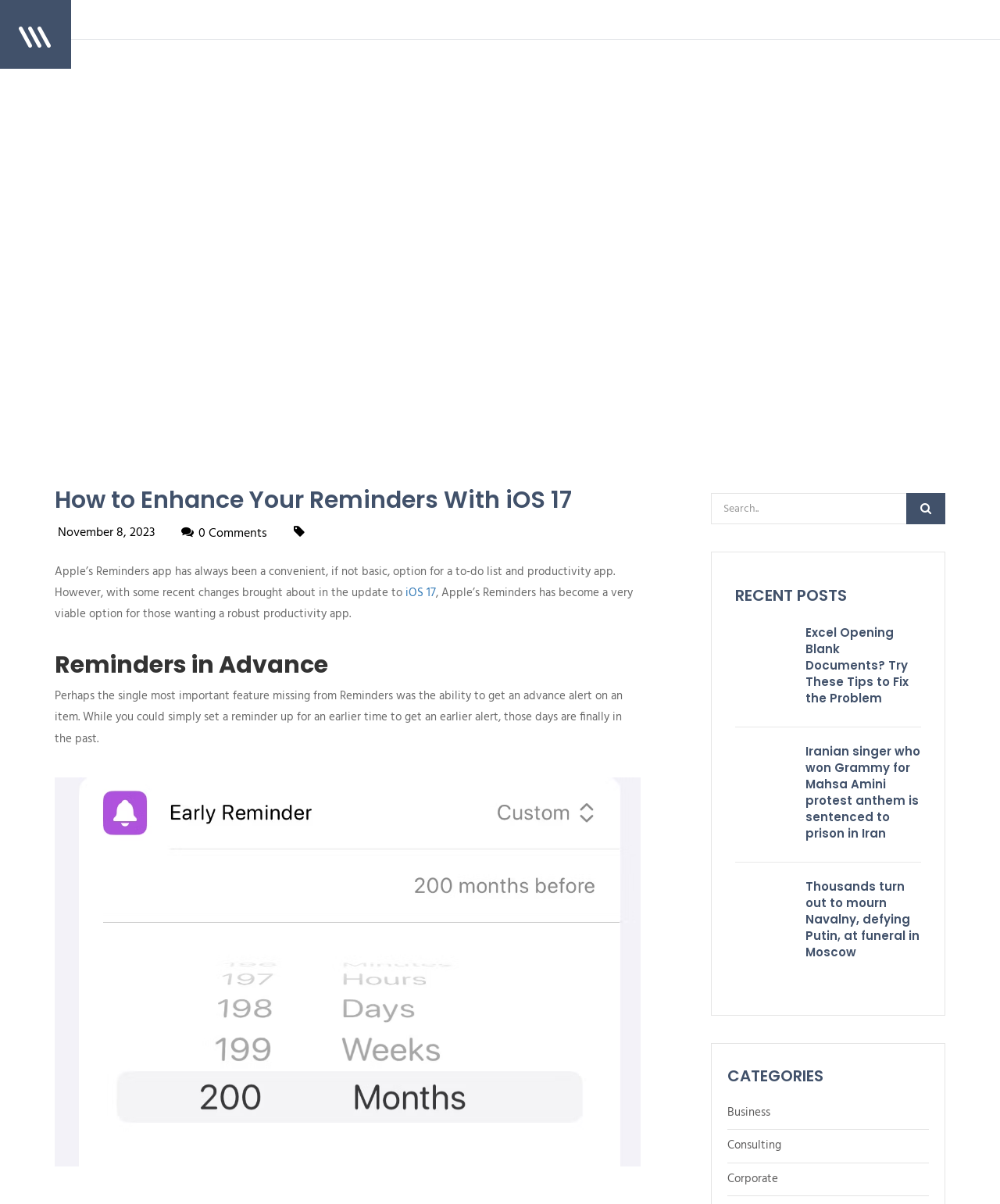Locate the UI element described by November 8, 2023 in the provided webpage screenshot. Return the bounding box coordinates in the format (top-left x, top-left y, bottom-right x, bottom-right y), ensuring all values are between 0 and 1.

[0.055, 0.431, 0.157, 0.453]